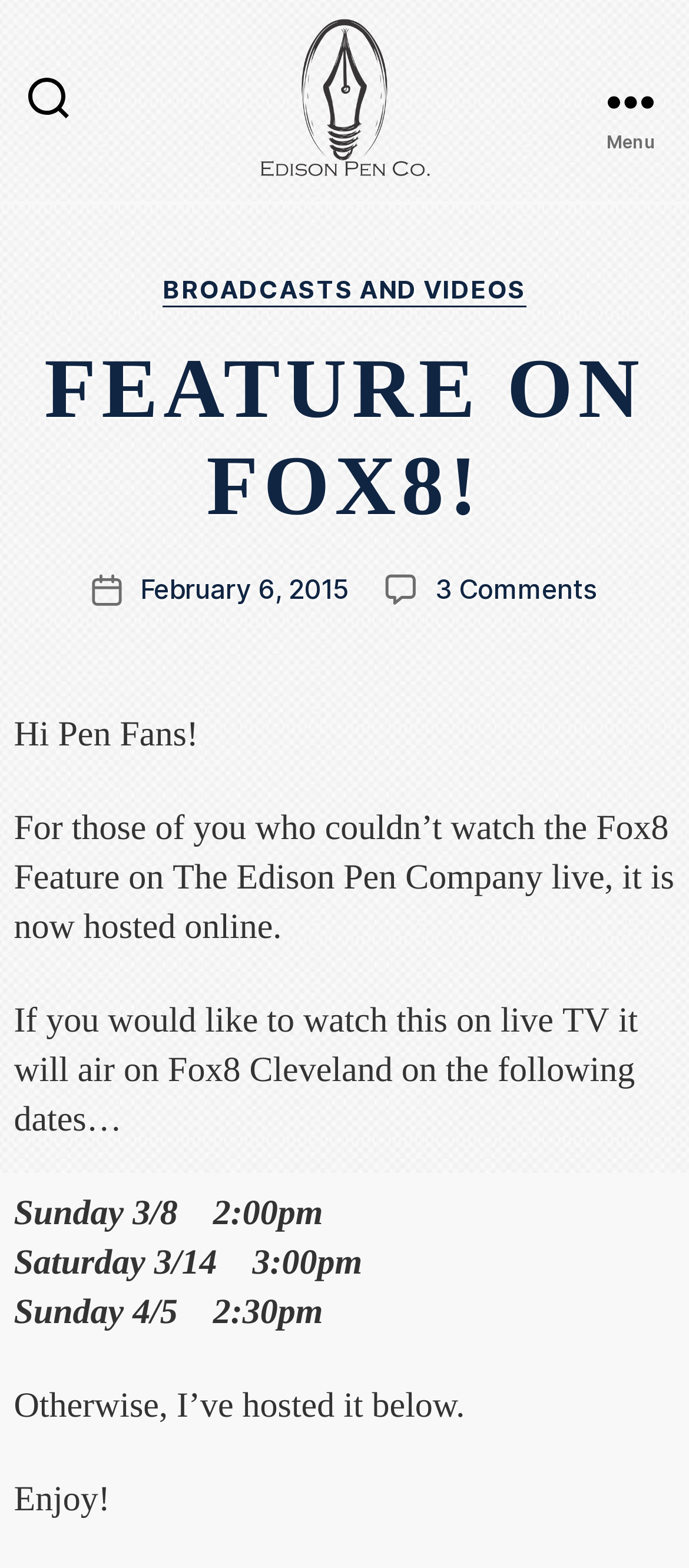Summarize the webpage with intricate details.

The webpage is about a feature on Fox8, specifically about The Edison Pen Company. At the top, there is a button on the left and a link to "Edison Pen Co" with an accompanying image on the right. On the top right, there is another button labeled "Menu". 

When the "Menu" button is expanded, a header section appears below it, containing several links and text elements. The header section is divided into two parts. The top part has a heading "FEATURE ON FOX8!" and some text about the post date and comments. The bottom part has a series of links to categories, including "BROADCASTS AND VIDEOS". 

Below the header section, there is a main content area with several paragraphs of text. The text starts with a greeting "Hi Pen Fans!" and then describes the Fox8 feature on The Edison Pen Company. It informs readers that the feature is now available online and provides some dates and times for when it will air on live TV. Finally, it invites readers to watch the feature, which is hosted below the text. The content area ends with a brief message saying "Enjoy!".